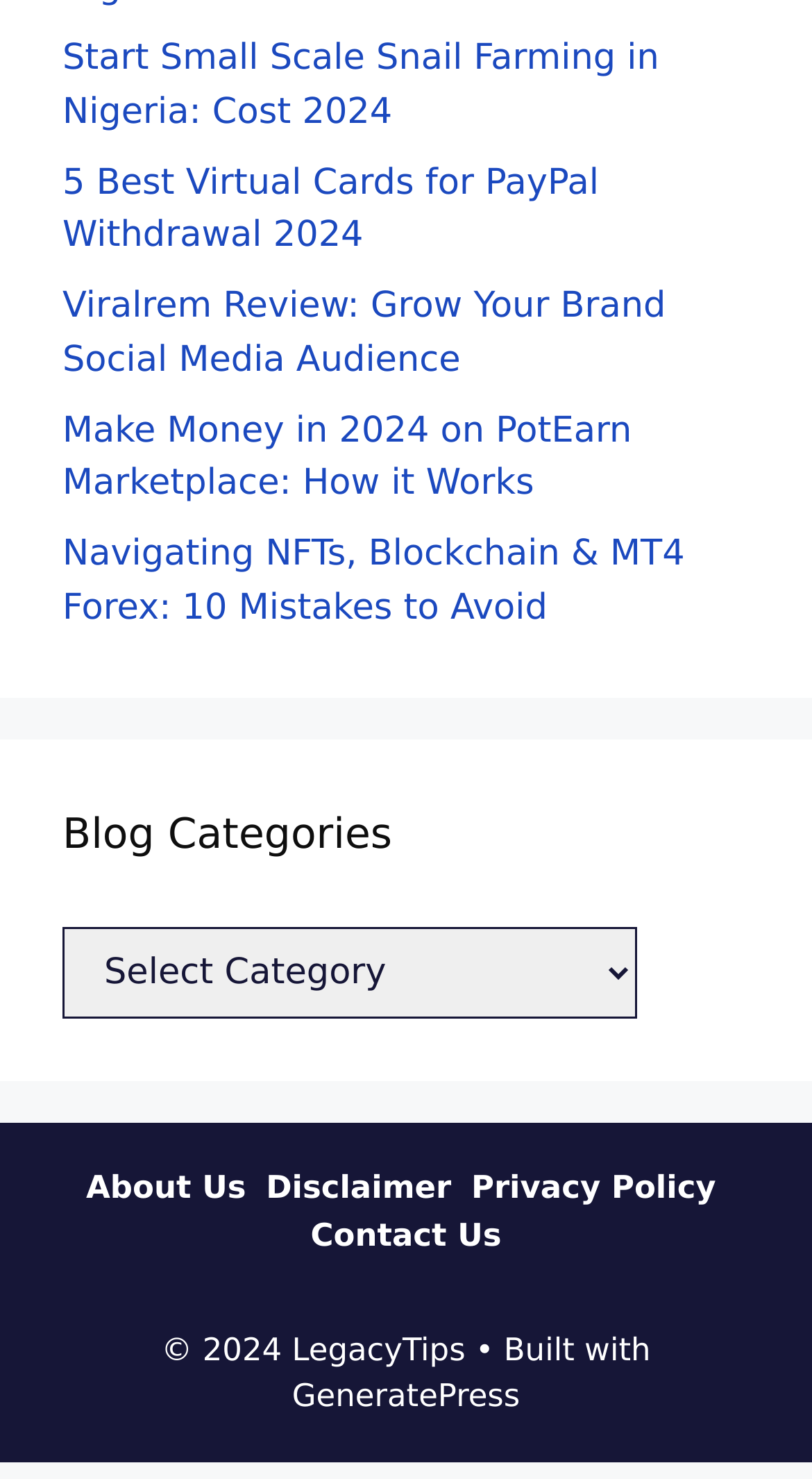What is the copyright year? Based on the screenshot, please respond with a single word or phrase.

2024